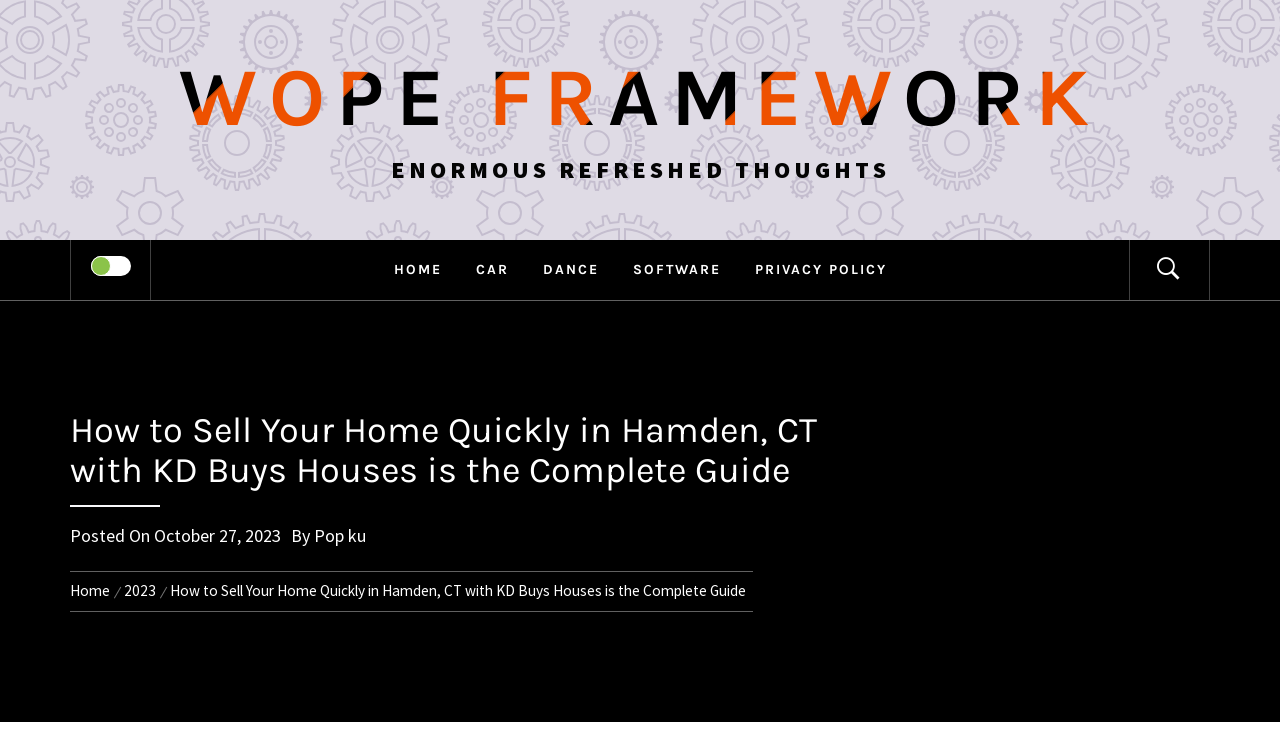What is the category of the link 'DANCE'?
Based on the screenshot, give a detailed explanation to answer the question.

I found the link 'DANCE' among other links like 'HOME', 'CAR', and 'SOFTWARE'. These links seem to be navigation links, which are used to navigate to different sections or categories of the website.